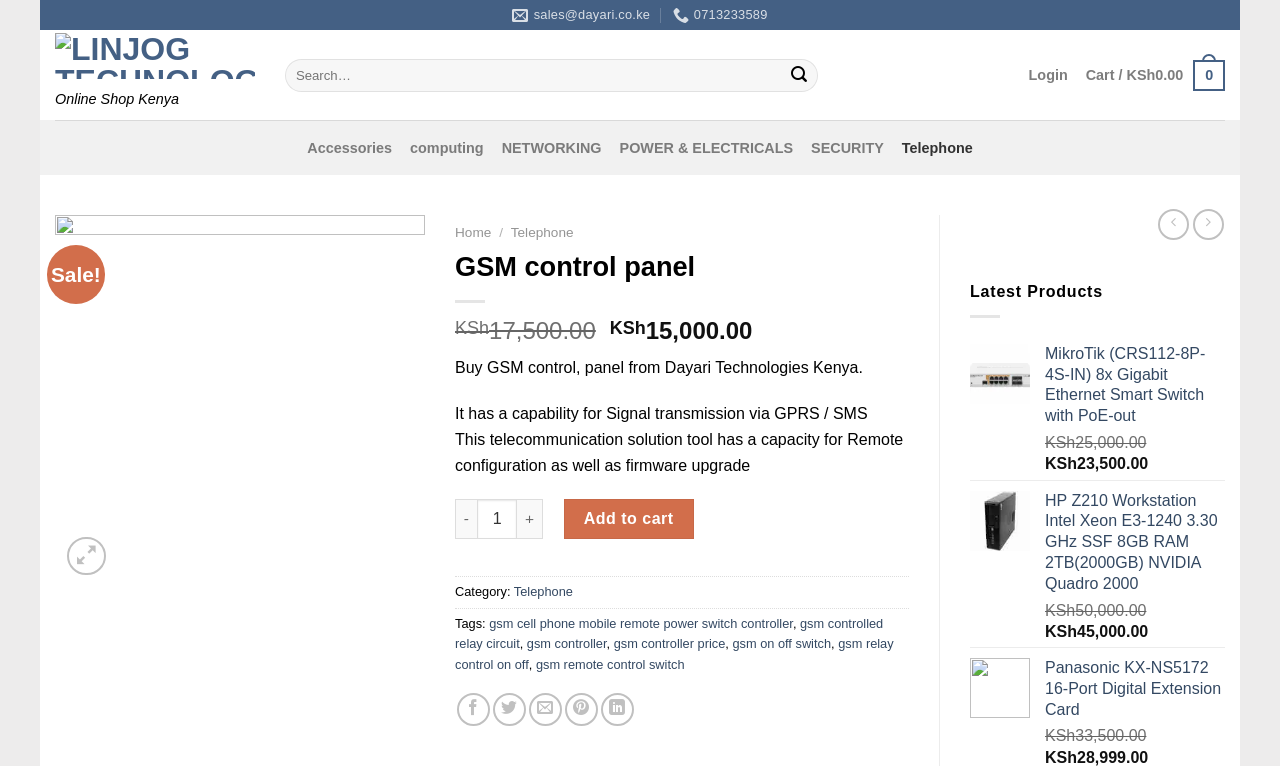Give a concise answer of one word or phrase to the question: 
What is the current price of the GSM control panel?

KSh15,000.00